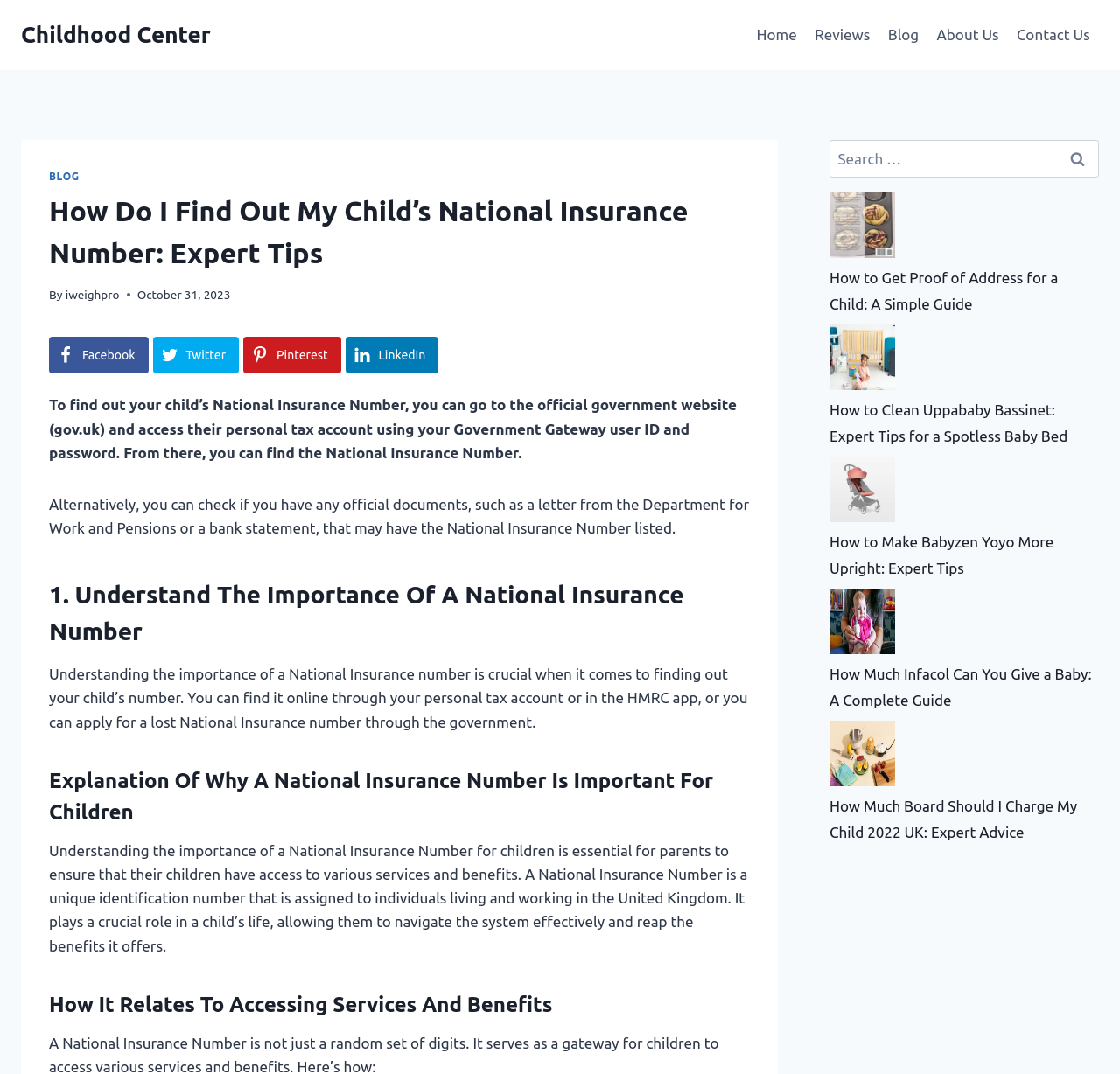Locate the UI element described by parent_node: Search for: value="Search" and provide its bounding box coordinates. Use the format (top-left x, top-left y, bottom-right x, bottom-right y) with all values as floating point numbers between 0 and 1.

[0.942, 0.13, 0.981, 0.165]